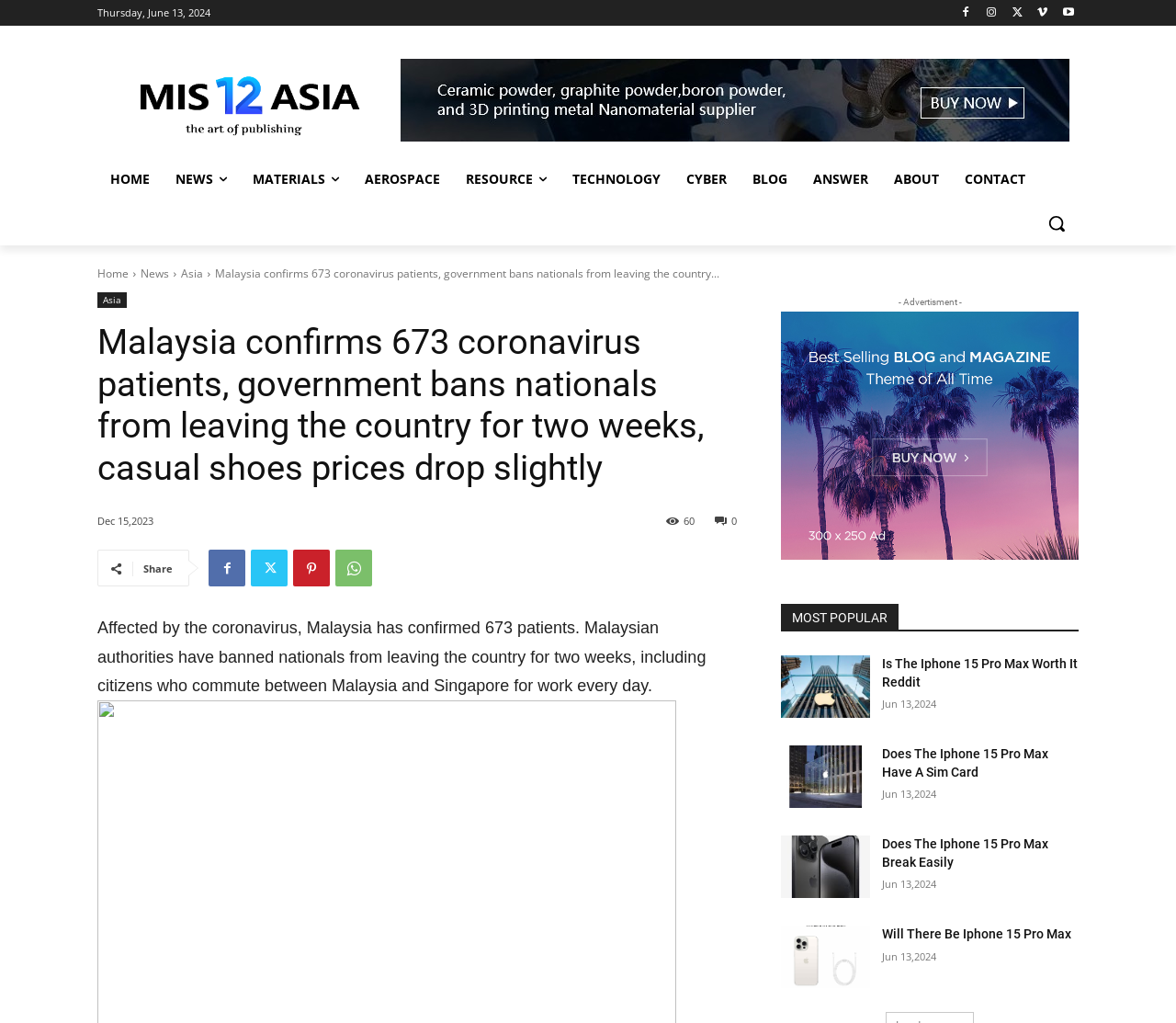Please mark the bounding box coordinates of the area that should be clicked to carry out the instruction: "Click the HOME link".

[0.083, 0.154, 0.138, 0.197]